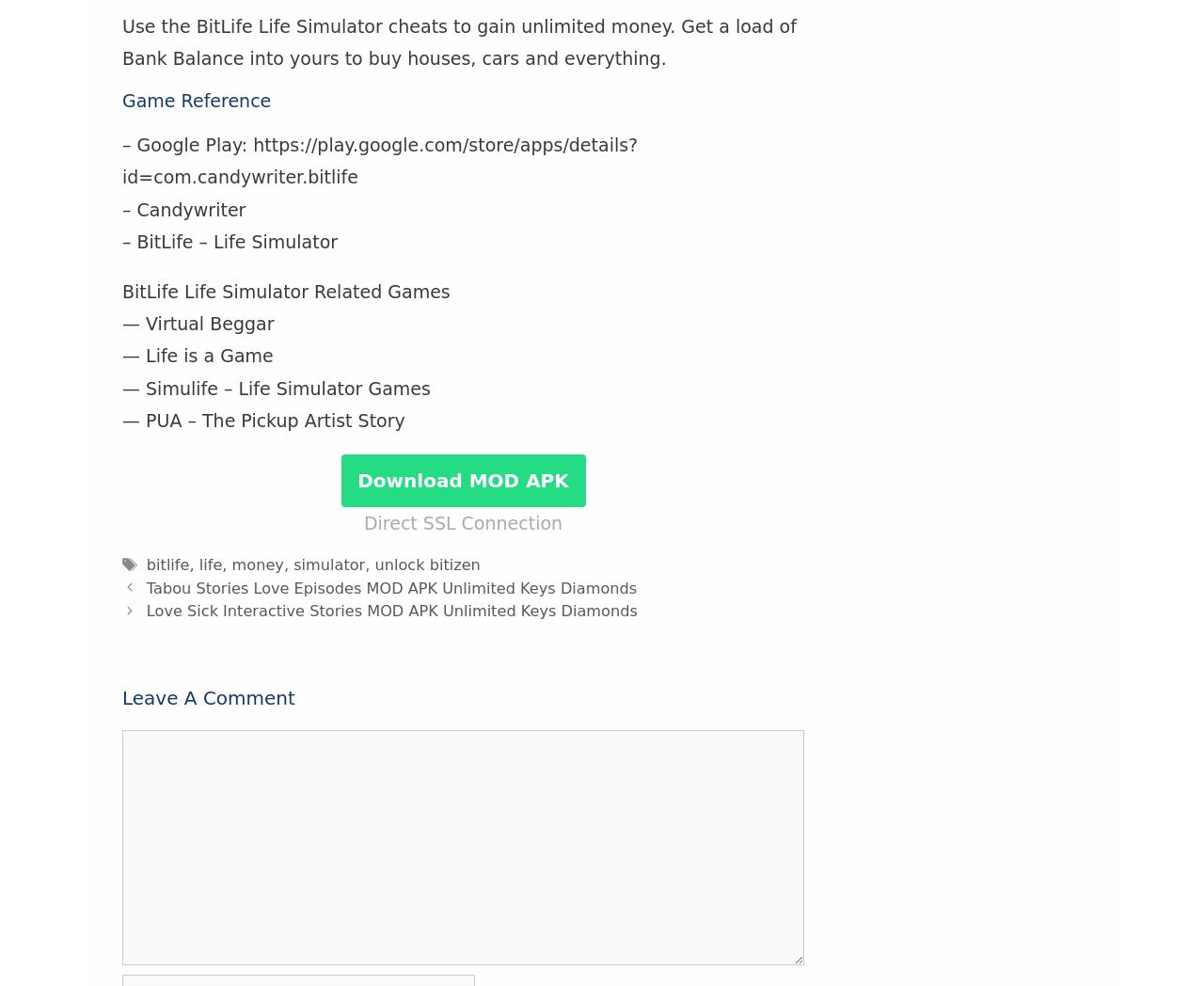Based on the image, please respond to the question with as much detail as possible:
What is the purpose of the comment section?

The purpose of the comment section can be inferred from the heading element with the text 'Leave A Comment' at coordinates [0.102, 0.697, 0.668, 0.721]. This section allows users to leave comments or feedback about the game or the cheats.